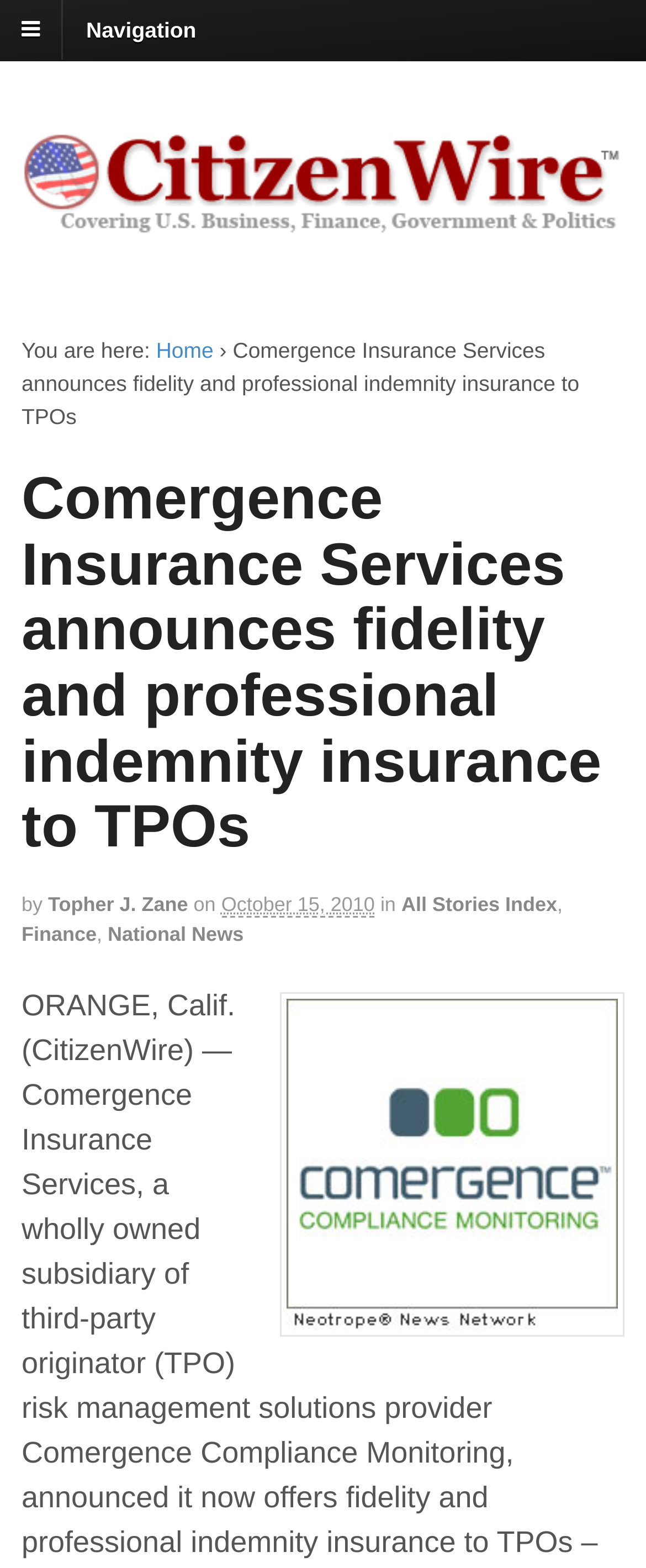What is the category of the article?
Please answer the question as detailed as possible based on the image.

By examining the webpage content, I can see that the category of the article is Finance, which is mentioned as a link below the heading of the article.